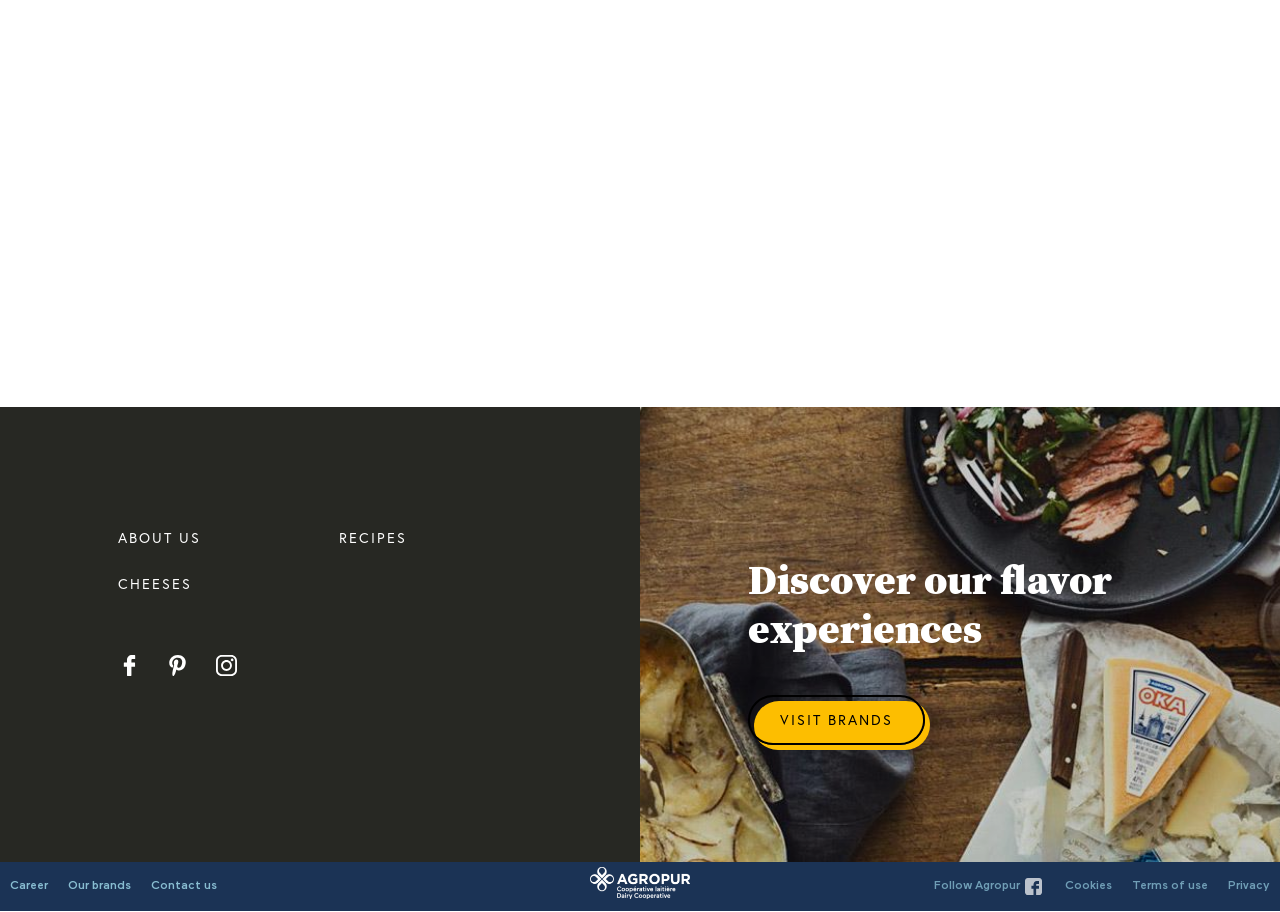Determine the bounding box of the UI element mentioned here: "Terms of use". The coordinates must be in the format [left, top, right, bottom] with values ranging from 0 to 1.

[0.877, 0.955, 0.952, 0.99]